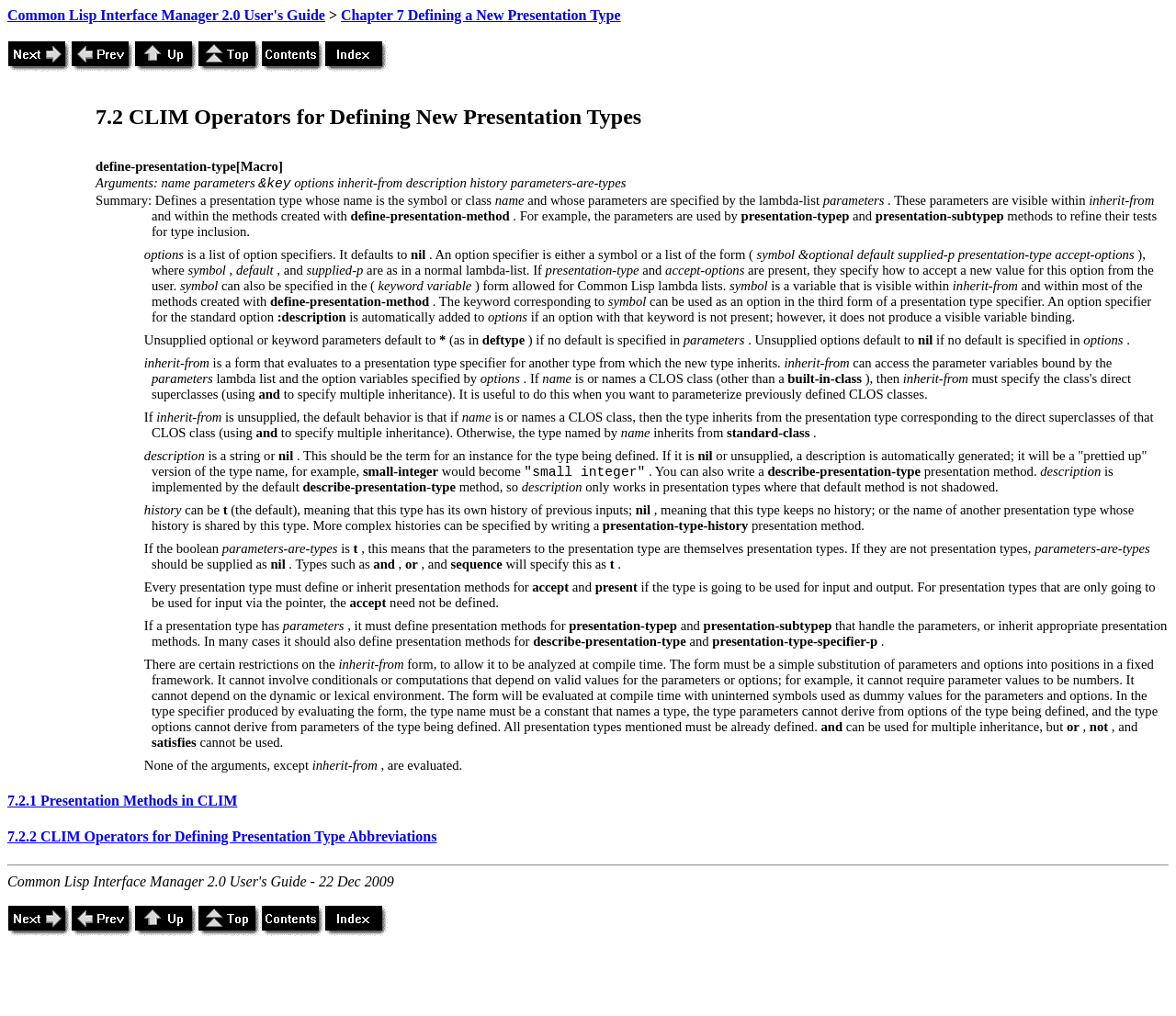What is the purpose of the define-presentation-type macro?
Kindly give a detailed and elaborate answer to the question.

The define-presentation-type macro is used to define a new presentation type, which is a way to specify how to present data to the user. The macro takes a name and a set of parameters, and allows the user to specify options and defaults for the presentation type.